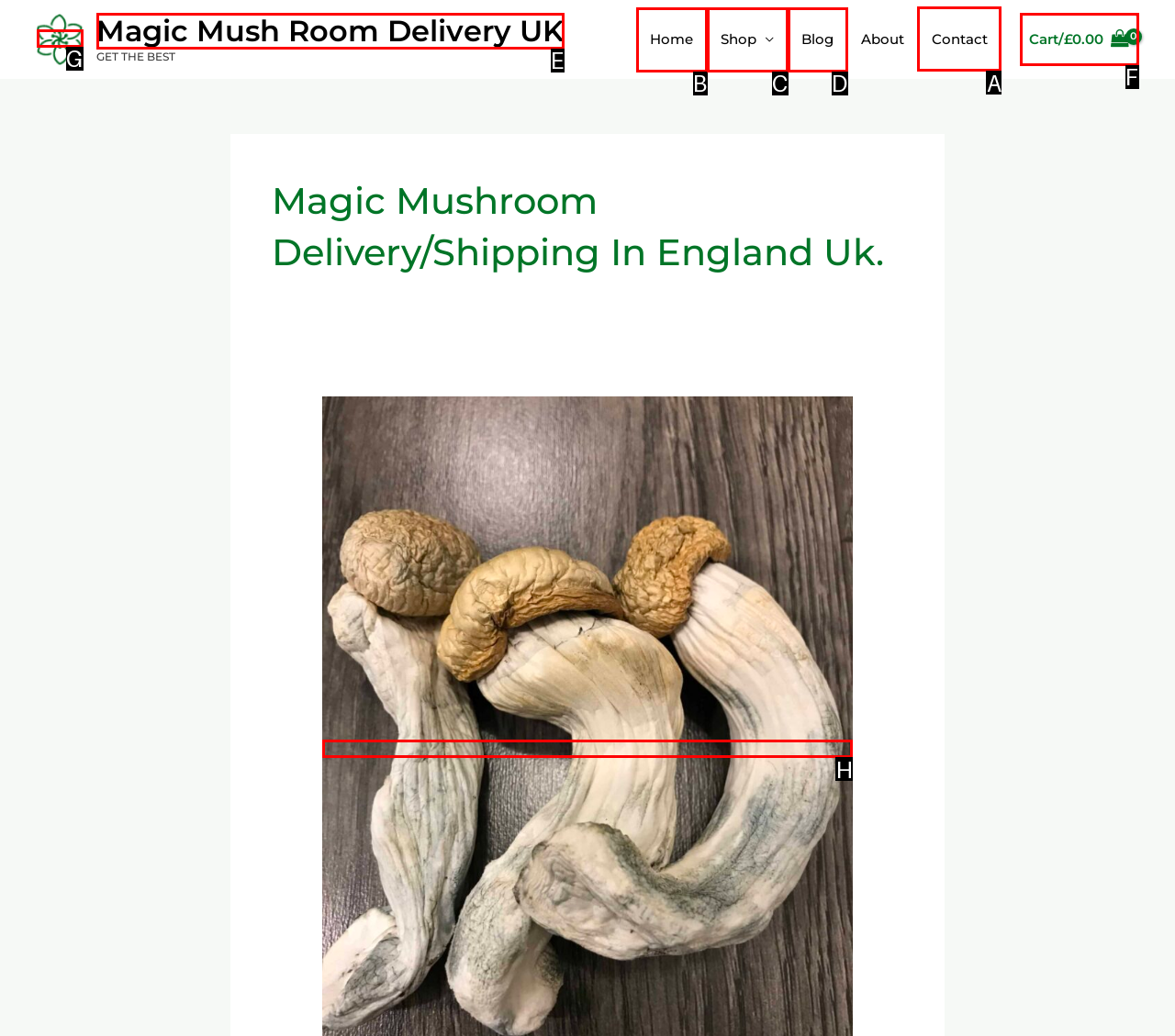Which option should be clicked to execute the task: contact us?
Reply with the letter of the chosen option.

A